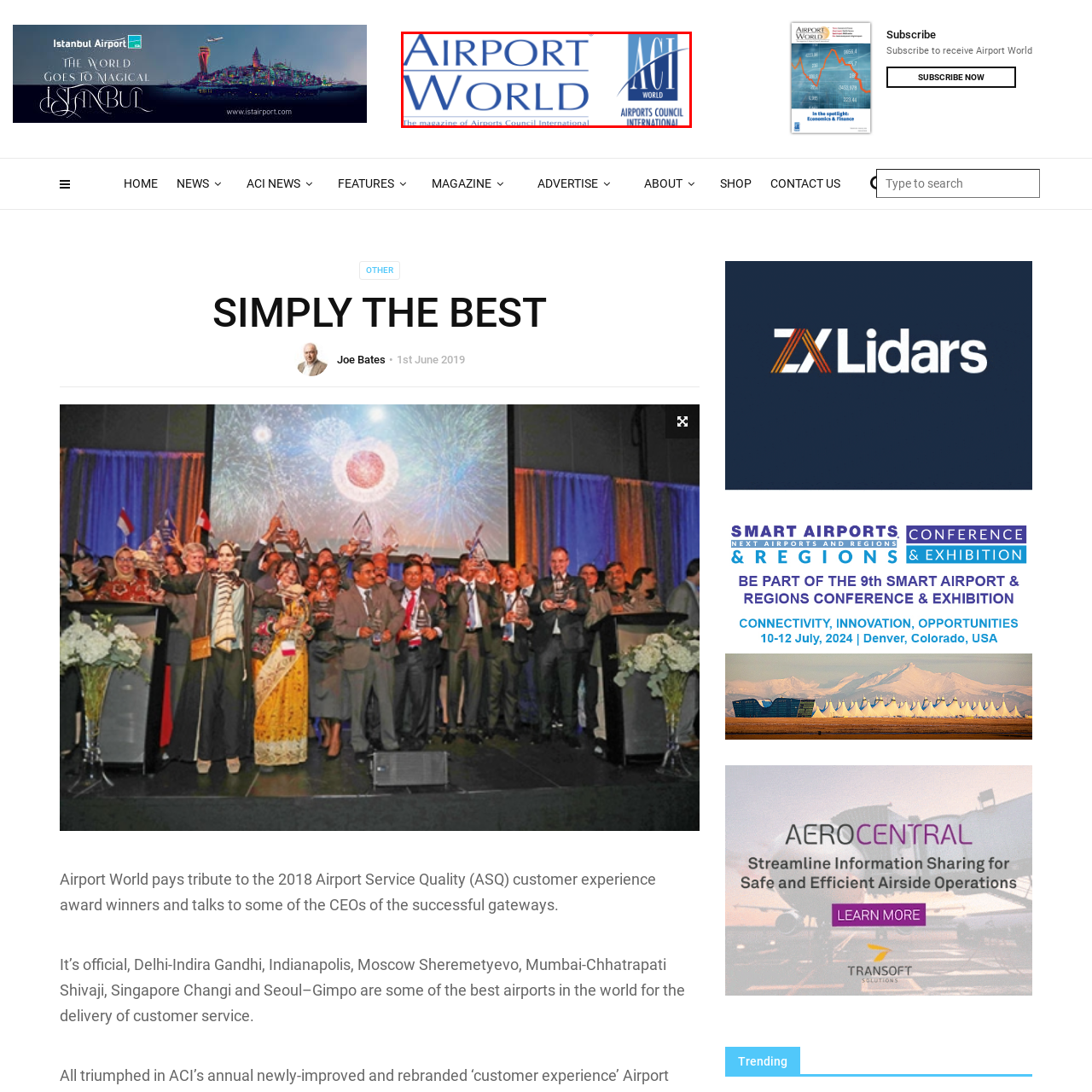Check the image marked by the red frame and reply to the question using one word or phrase:
What is the shape above the stylized letter 'A' in the ACI logo?

an arc